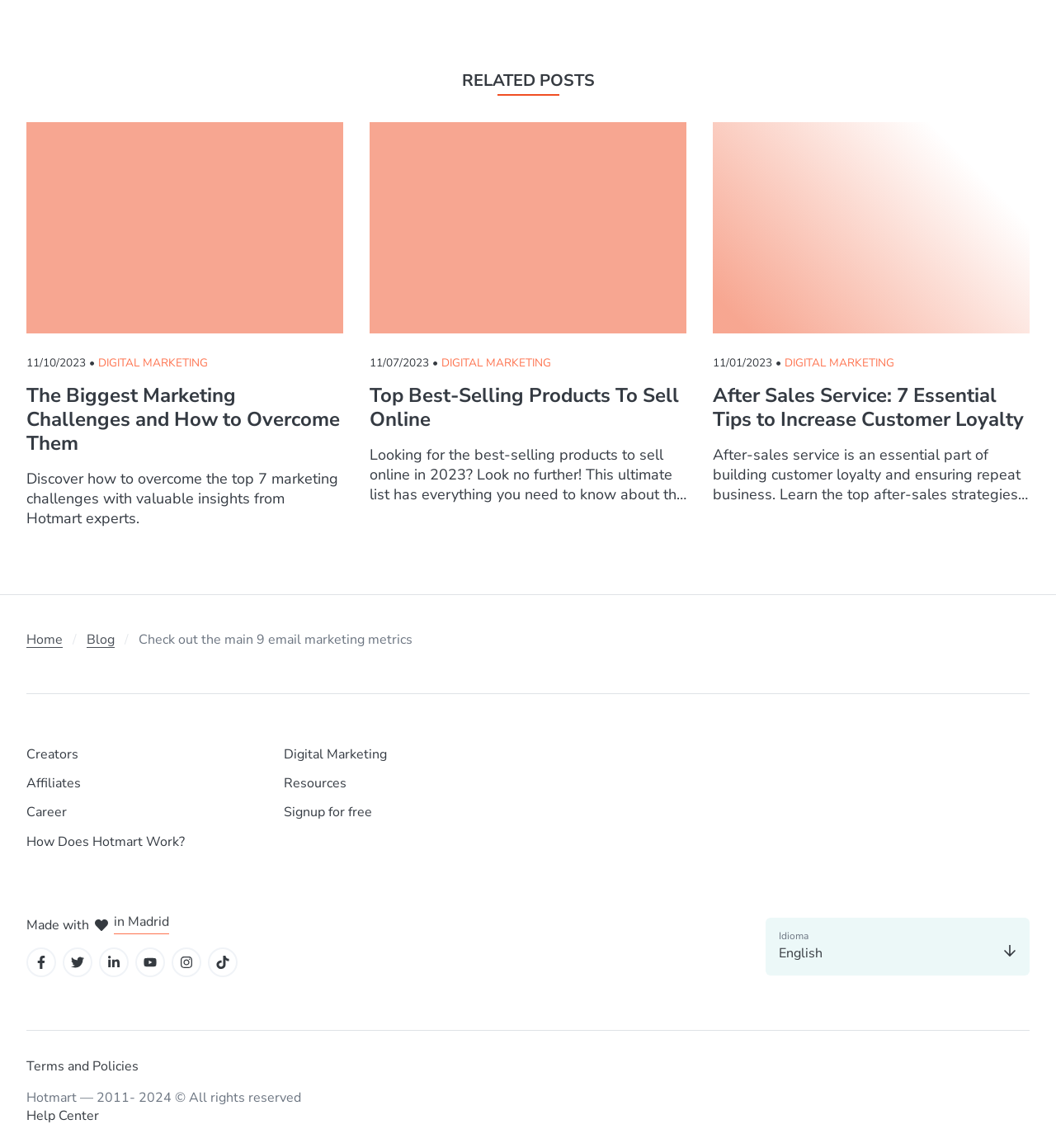Please find the bounding box for the UI component described as follows: "Creators".

[0.025, 0.649, 0.074, 0.665]